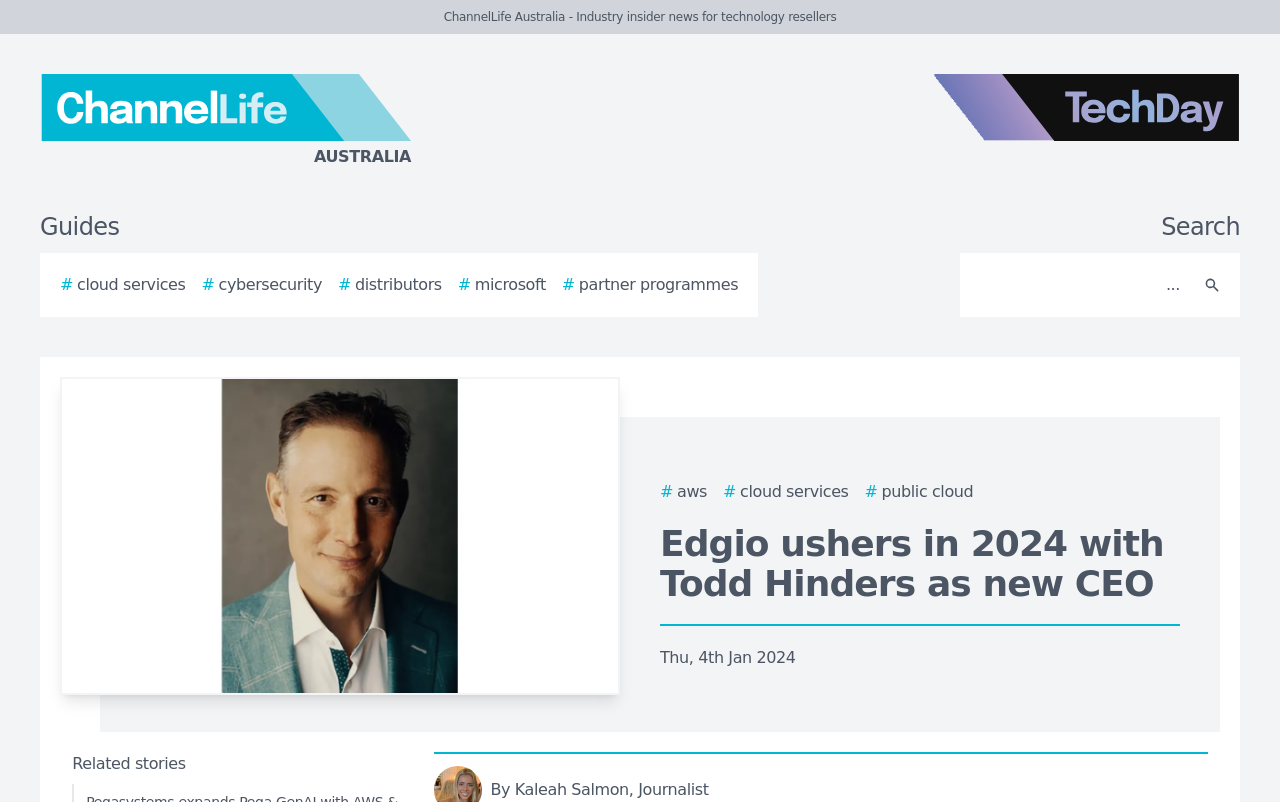Explain the contents of the webpage comprehensively.

The webpage appears to be a news article from ChannelLife Australia, with a prominent logo at the top left corner and a TechDay logo at the top right corner. Below the logos, there are several links to guides, including cloud services, cybersecurity, distributors, microsoft, and partner programmes, aligned horizontally across the top of the page. 

To the right of these links, there is a search bar with a search button and a magnifying glass icon. 

The main content of the page is an article with the title "Edgio ushers in 2024 with Todd Hinders as new CEO", which is a significant leadership change announcement. The article is dated "Thu, 4th Jan 2024" and has a related image below the title. 

Below the article title, there are several links to related stories or tags, including aws, cloud services, and public cloud, aligned horizontally. 

At the bottom of the page, there is a section labeled "Related stories".